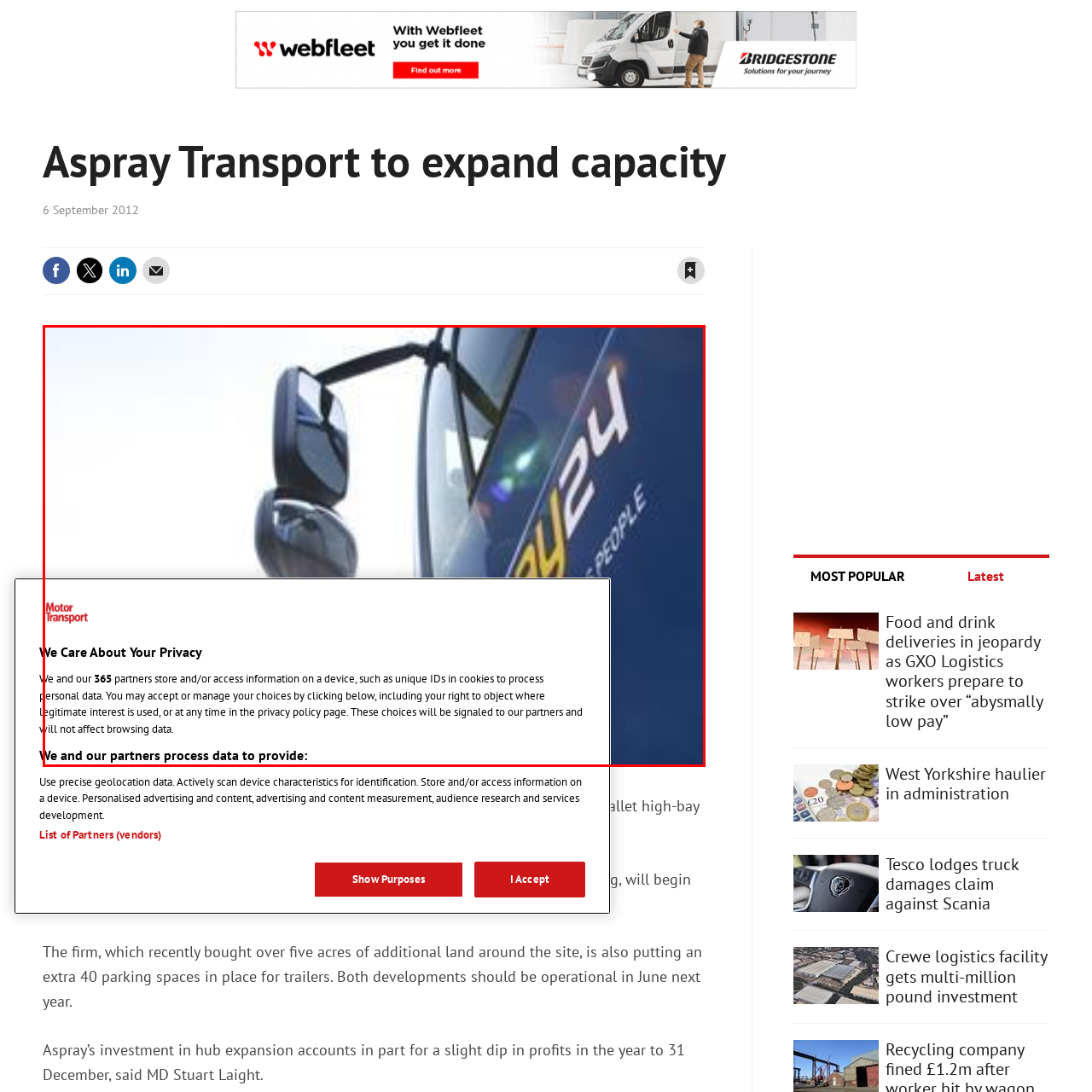What is emphasized by the combination of visual elements?
Review the image encased within the red bounding box and supply a detailed answer according to the visual information available.

The combination of visual elements, including the image of the delivery vehicle and the privacy notice from Motor Transport, emphasizes both the operational aspects of the transport industry and the critical acknowledgment of data privacy and user consent in digital communications.